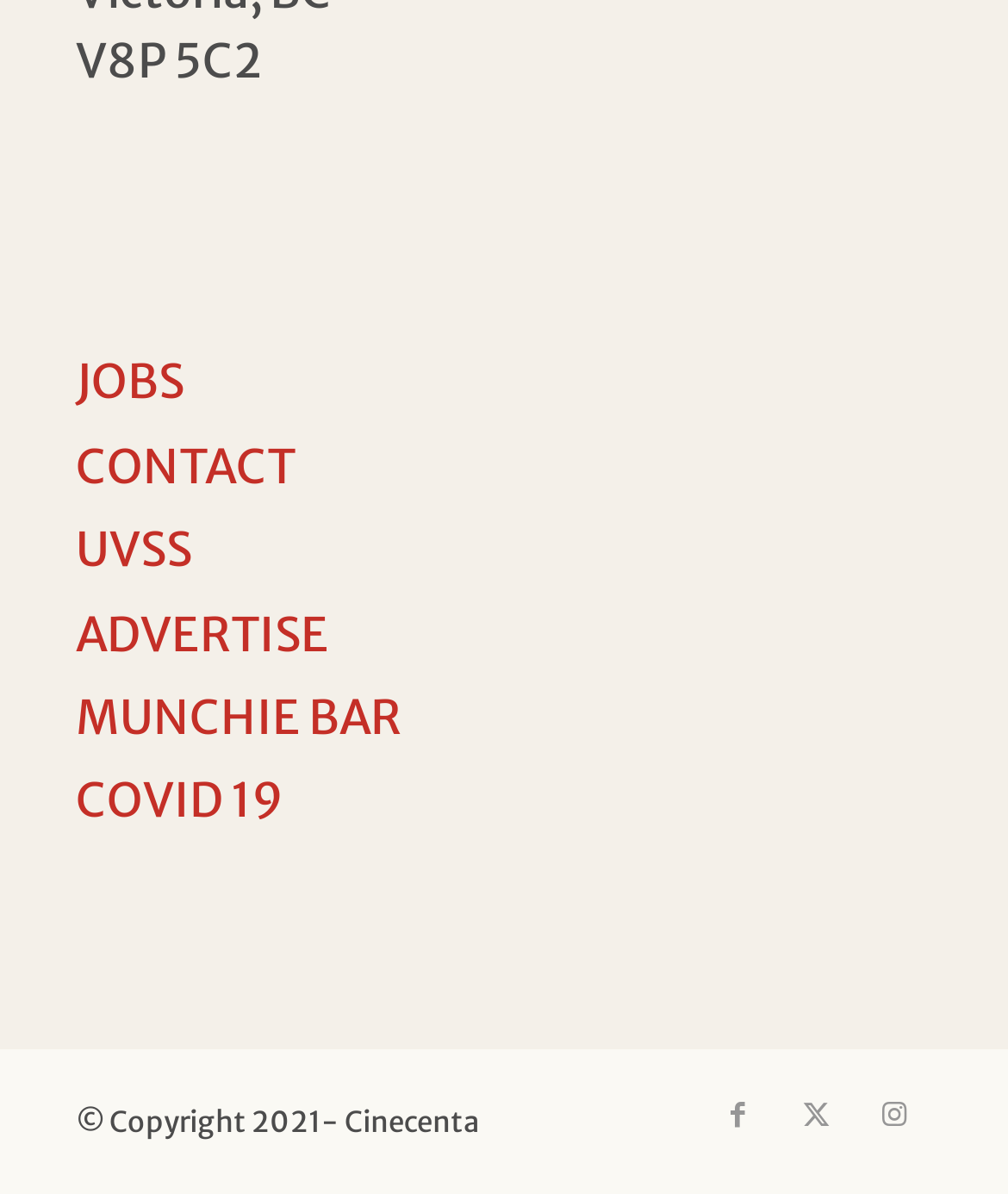Please determine the bounding box coordinates of the section I need to click to accomplish this instruction: "Visit CONTACT page".

[0.075, 0.357, 0.925, 0.427]